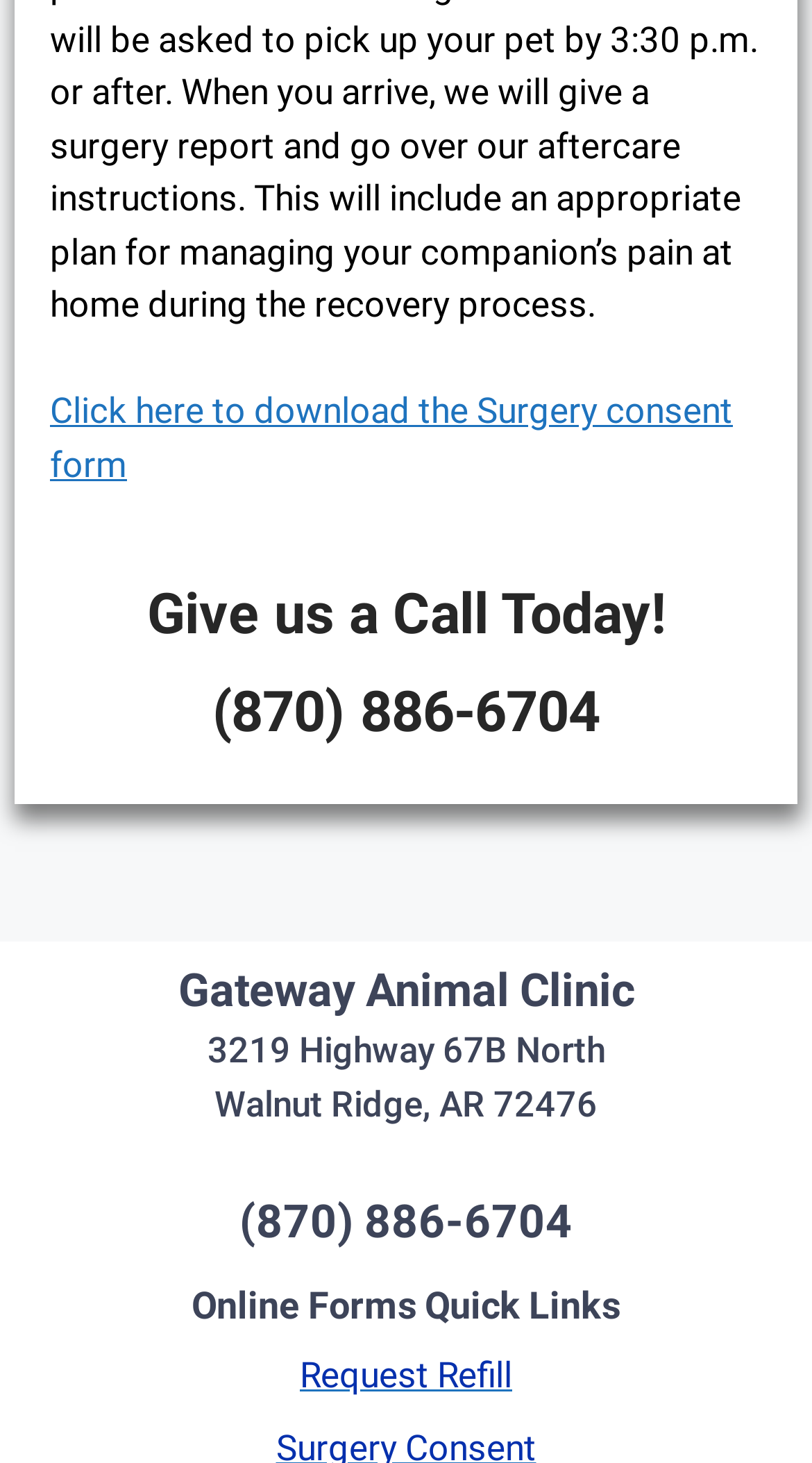What is the phone number to call?
Respond to the question with a single word or phrase according to the image.

(870) 886-6704